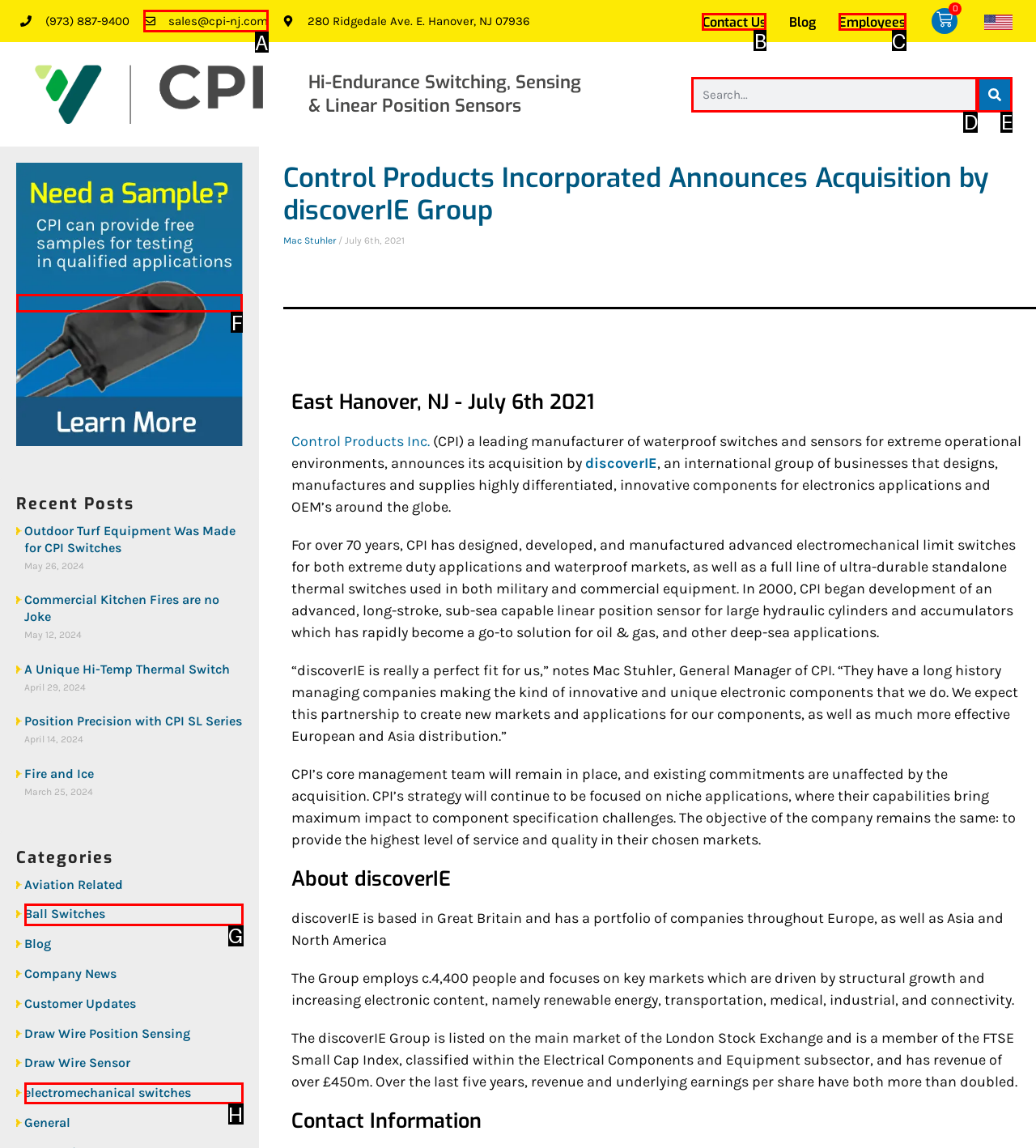Indicate which red-bounded element should be clicked to perform the task: Request a sample Answer with the letter of the correct option.

F